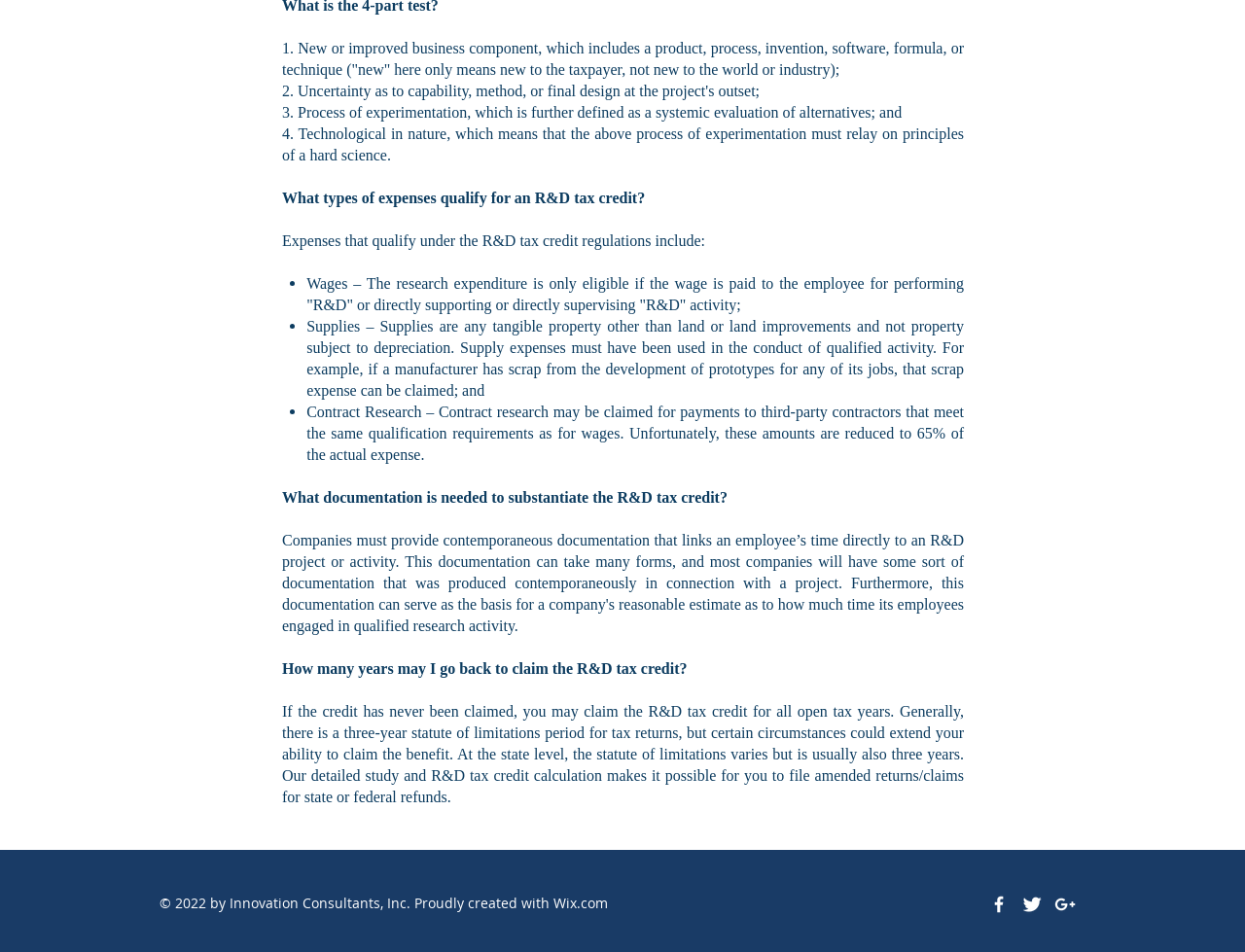Please determine the bounding box of the UI element that matches this description: aria-label="White Google+ Icon". The coordinates should be given as (top-left x, top-left y, bottom-right x, bottom-right y), with all values between 0 and 1.

[0.847, 0.939, 0.864, 0.961]